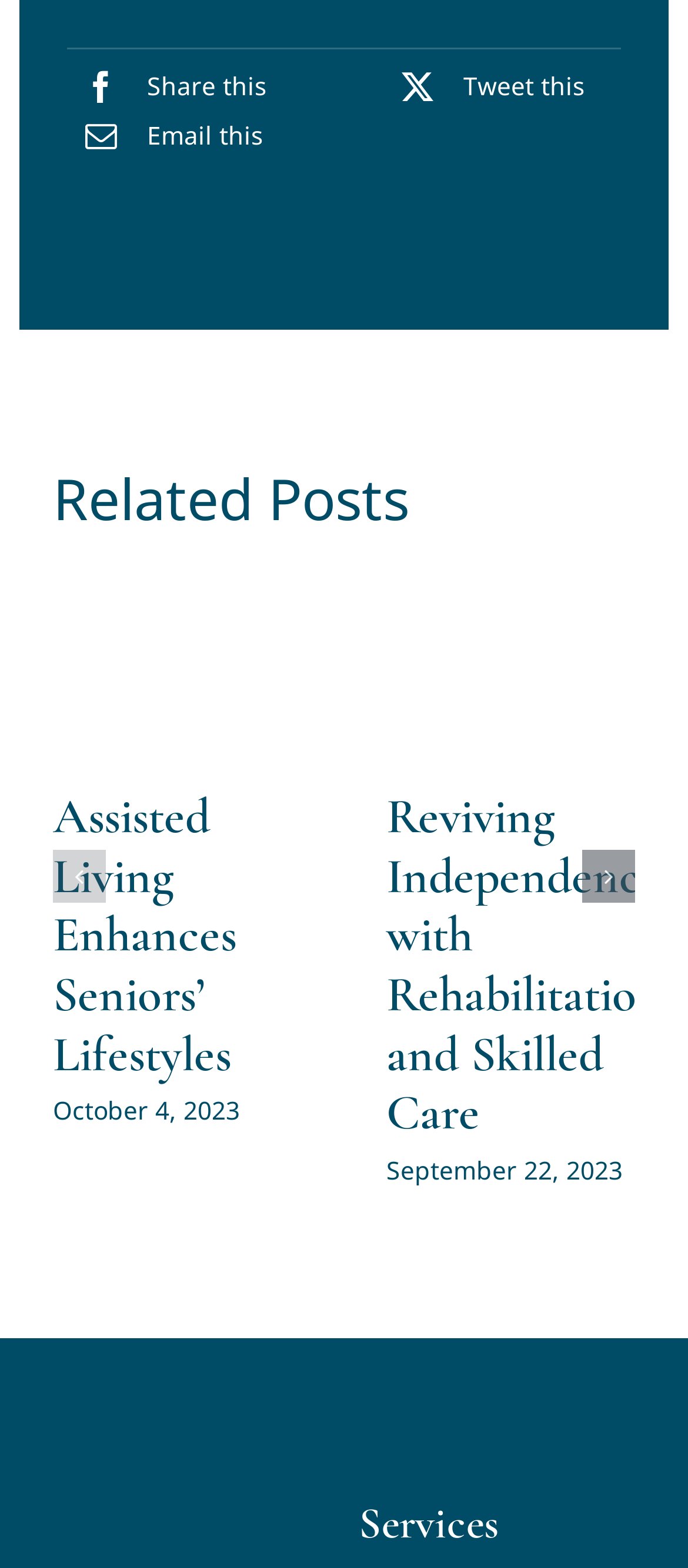Answer briefly with one word or phrase:
What is the date of the second related post?

September 22, 2023